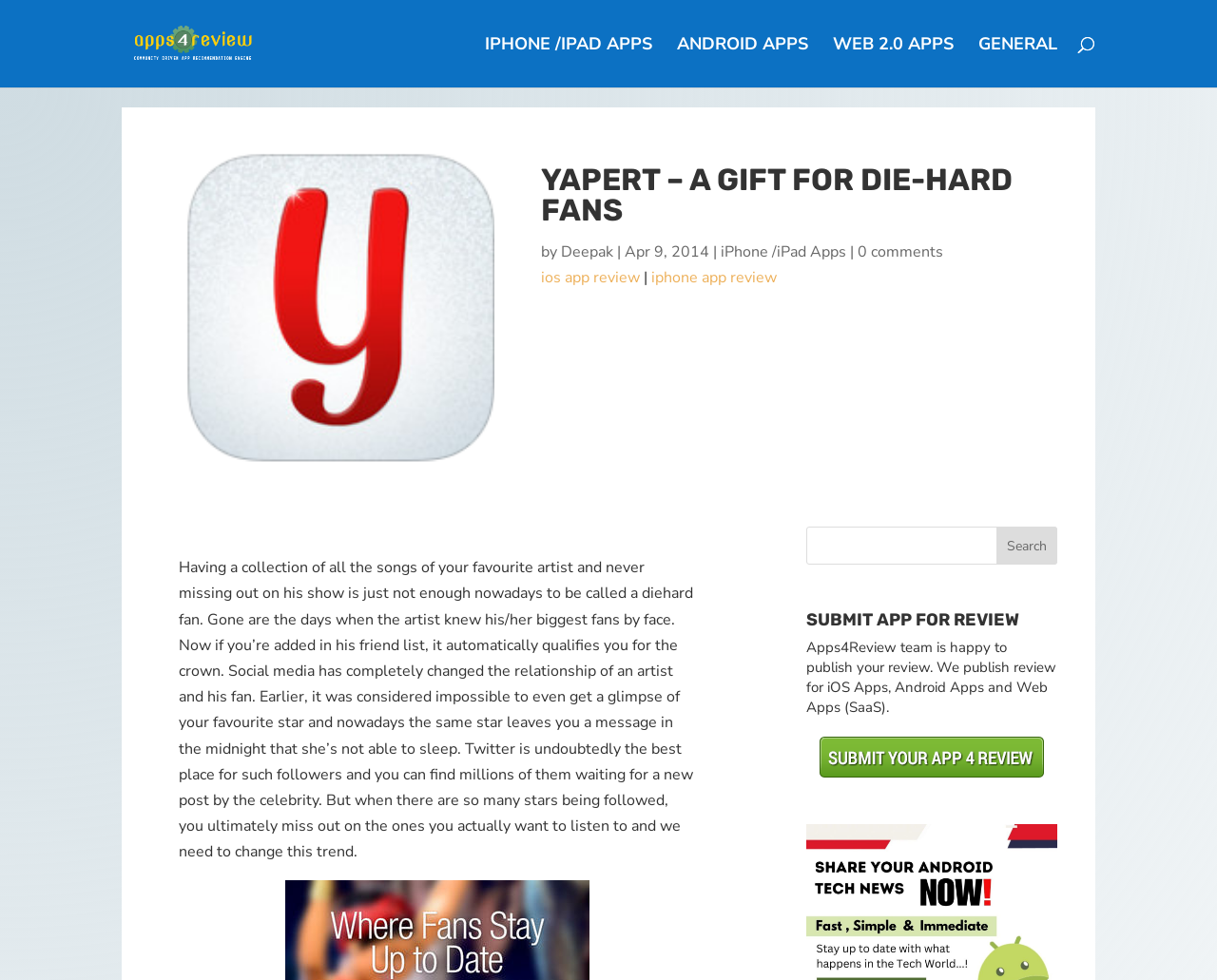Given the following UI element description: "title="Visit the main page"", find the bounding box coordinates in the webpage screenshot.

None